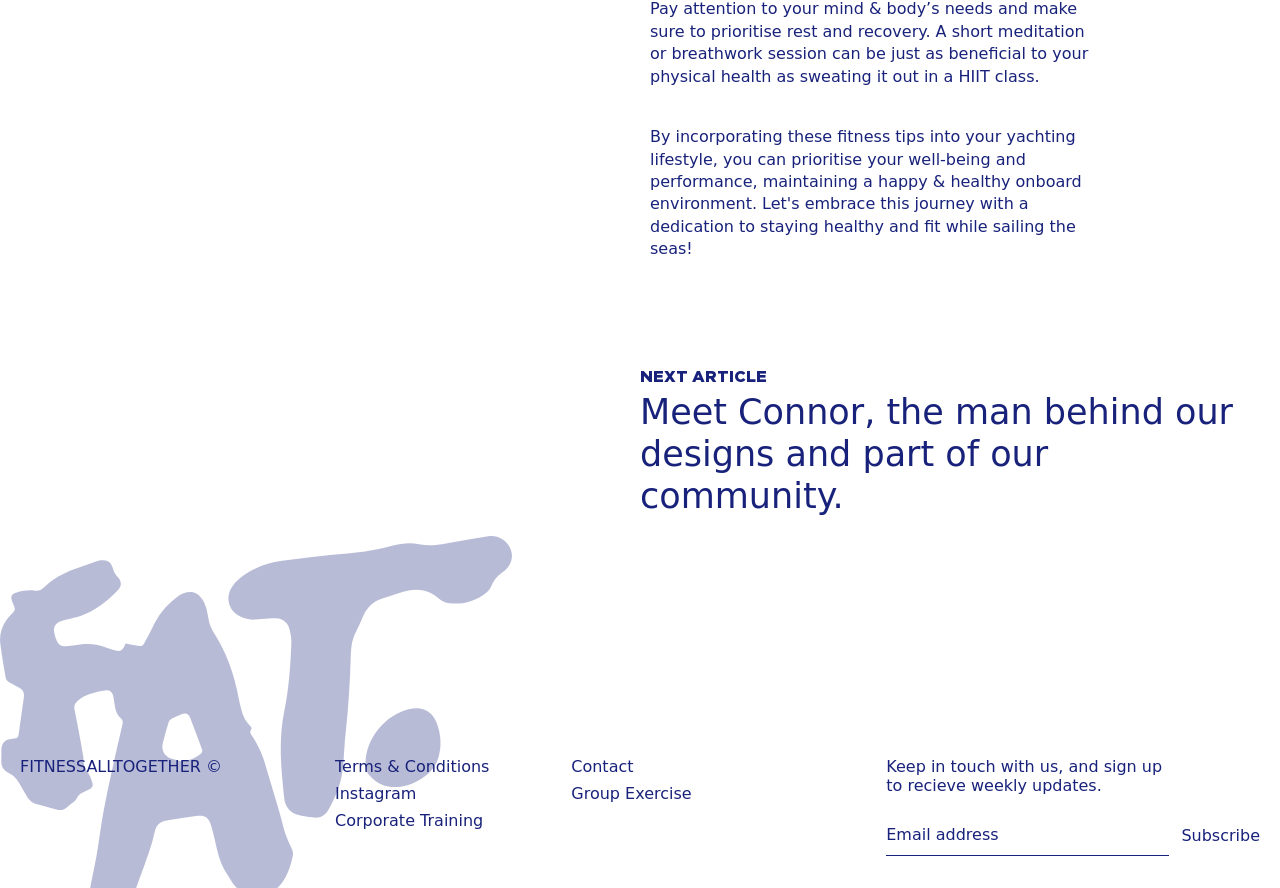Can you find the bounding box coordinates of the area I should click to execute the following instruction: "Subscribe to weekly updates"?

[0.923, 0.93, 0.984, 0.952]